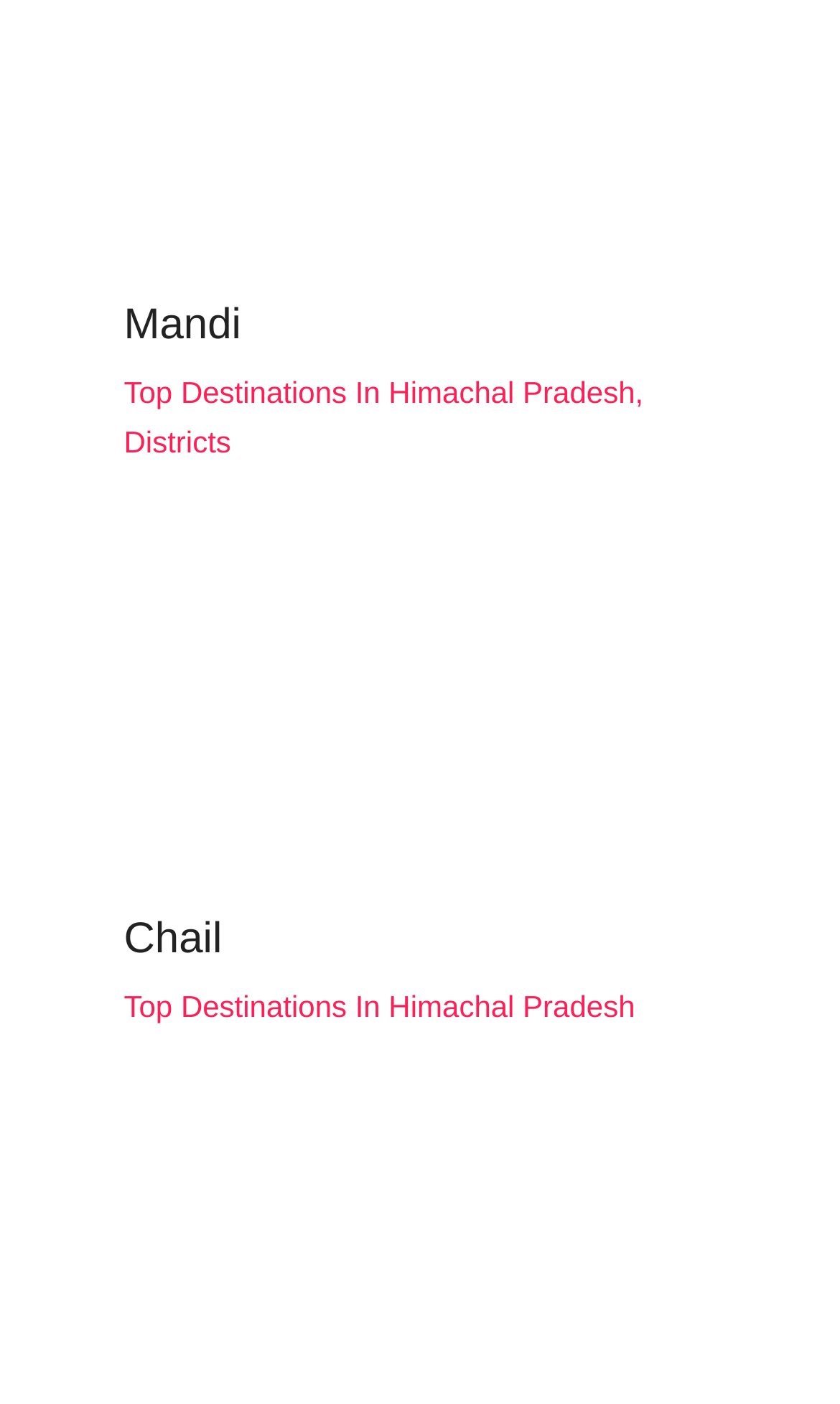For the following element description, predict the bounding box coordinates in the format (top-left x, top-left y, bottom-right x, bottom-right y). All values should be floating point numbers between 0 and 1. Description: Districts

[0.147, 0.302, 0.275, 0.326]